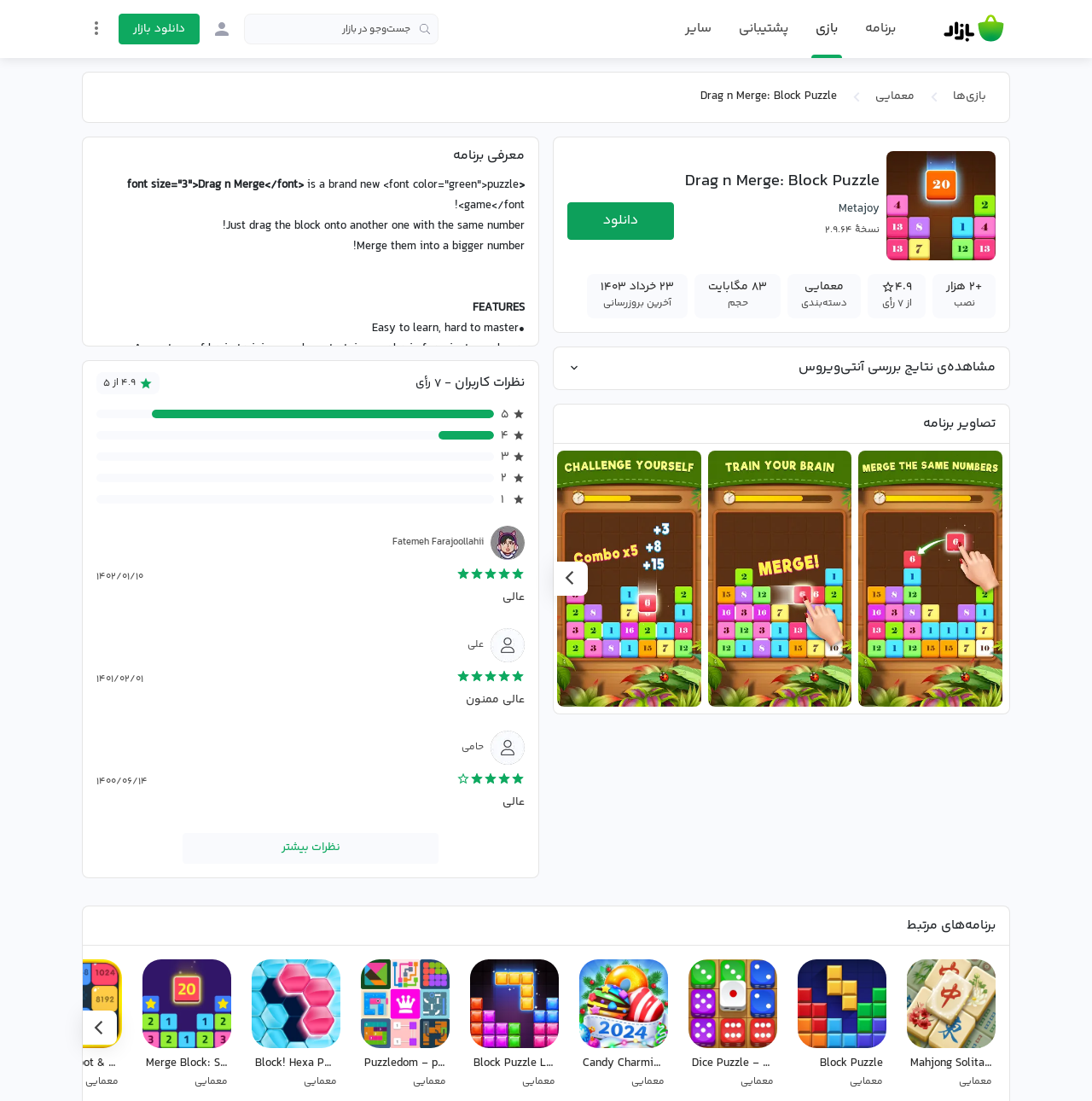Locate the bounding box for the described UI element: "سایر". Ensure the coordinates are four float numbers between 0 and 1, formatted as [left, top, right, bottom].

[0.627, 0.017, 0.652, 0.036]